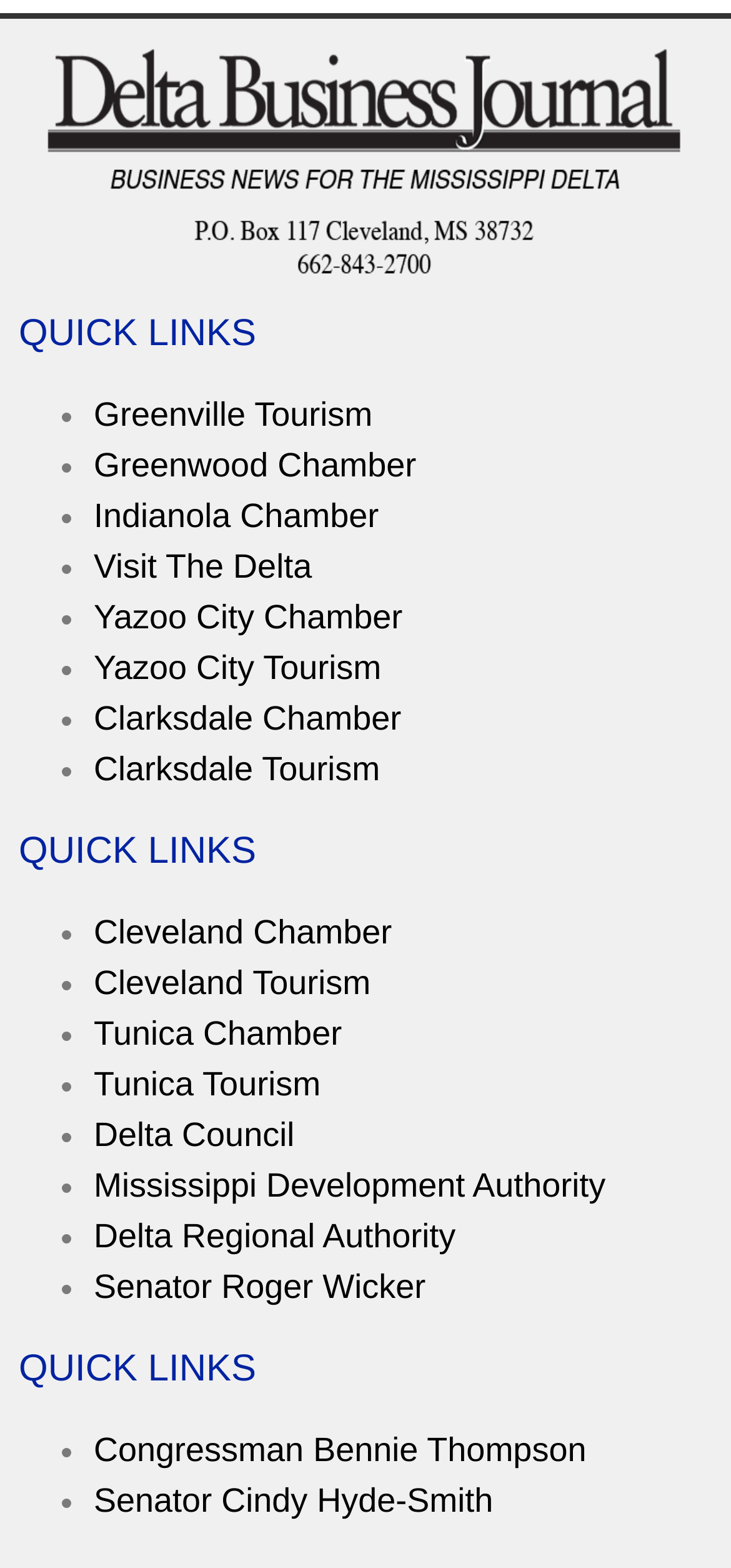Determine the bounding box coordinates of the target area to click to execute the following instruction: "go to Yazoo City Chamber."

[0.128, 0.382, 0.551, 0.406]